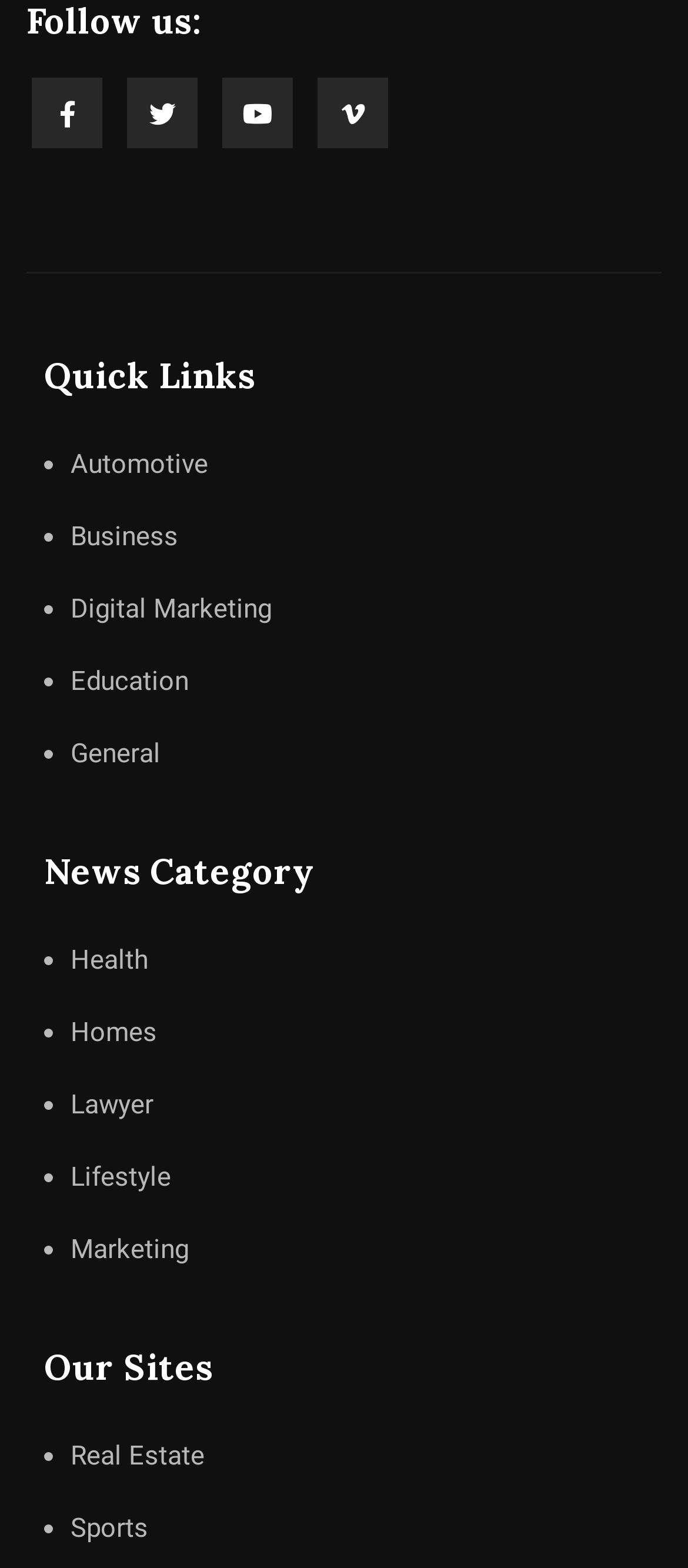Find the bounding box coordinates for the area that should be clicked to accomplish the instruction: "View terms and conditions".

None